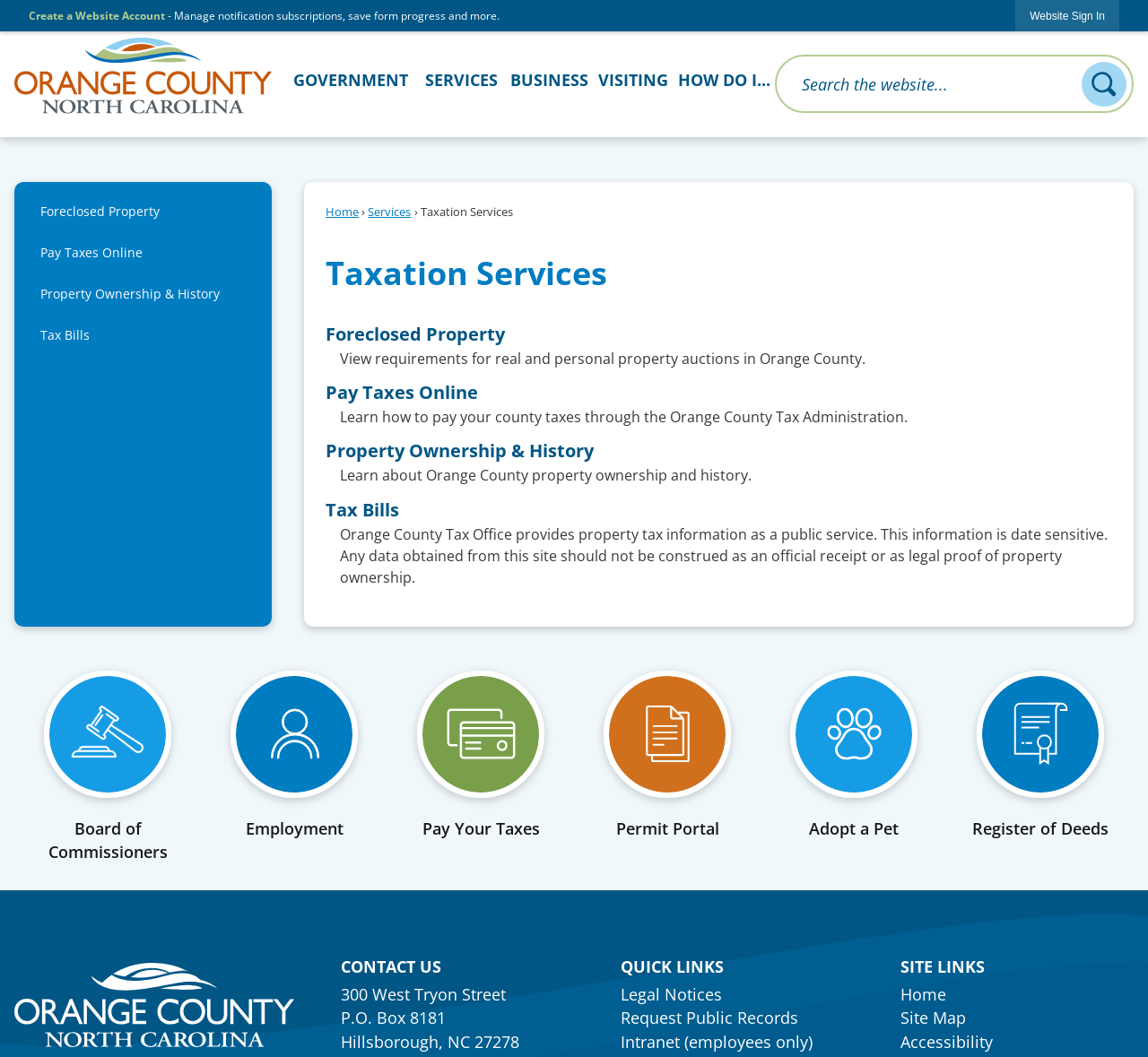Determine the bounding box coordinates of the clickable element necessary to fulfill the instruction: "Create a website account". Provide the coordinates as four float numbers within the 0 to 1 range, i.e., [left, top, right, bottom].

[0.025, 0.008, 0.144, 0.022]